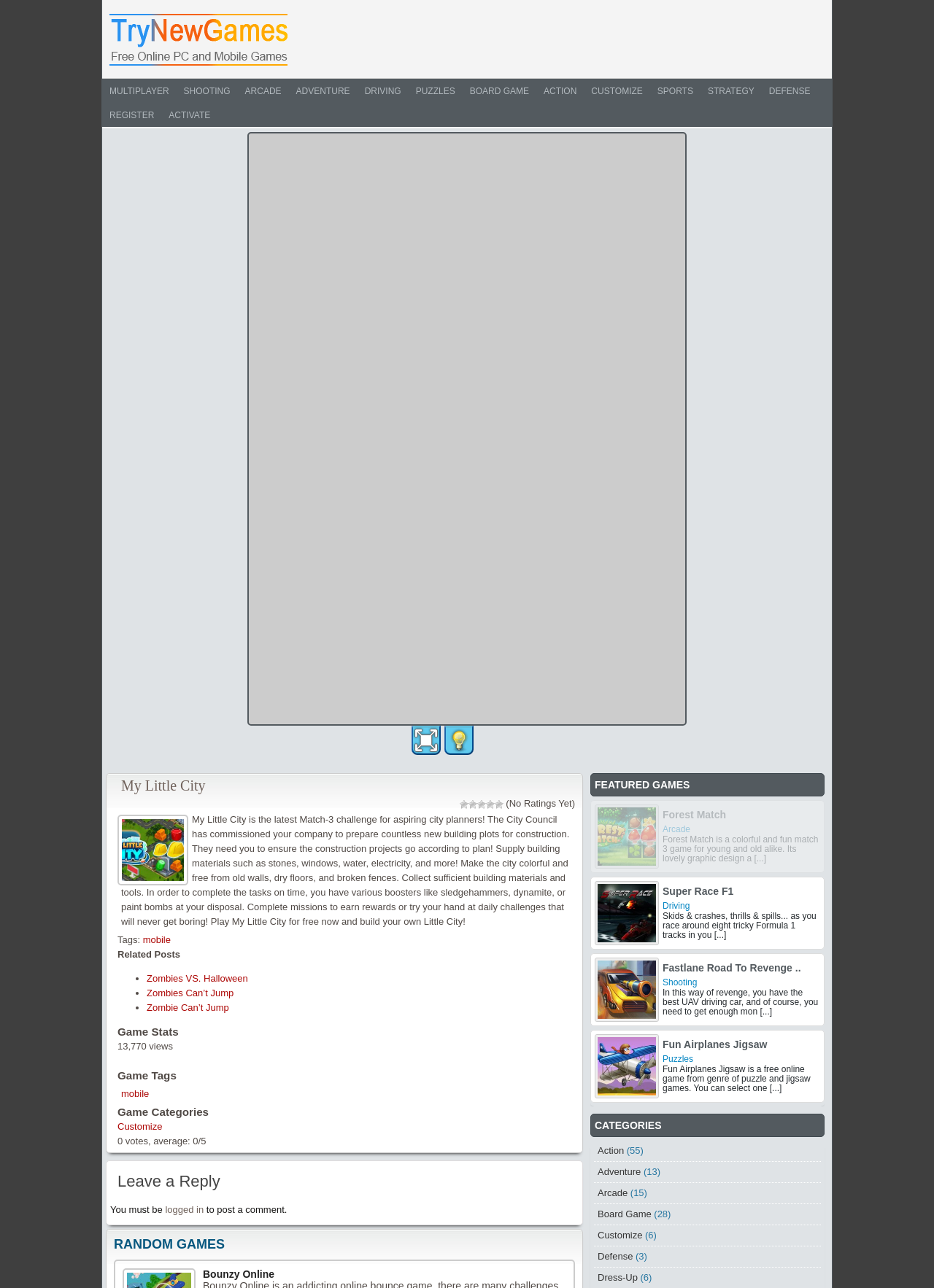Provide the bounding box for the UI element matching this description: "title="My Little City"".

[0.126, 0.654, 0.205, 0.663]